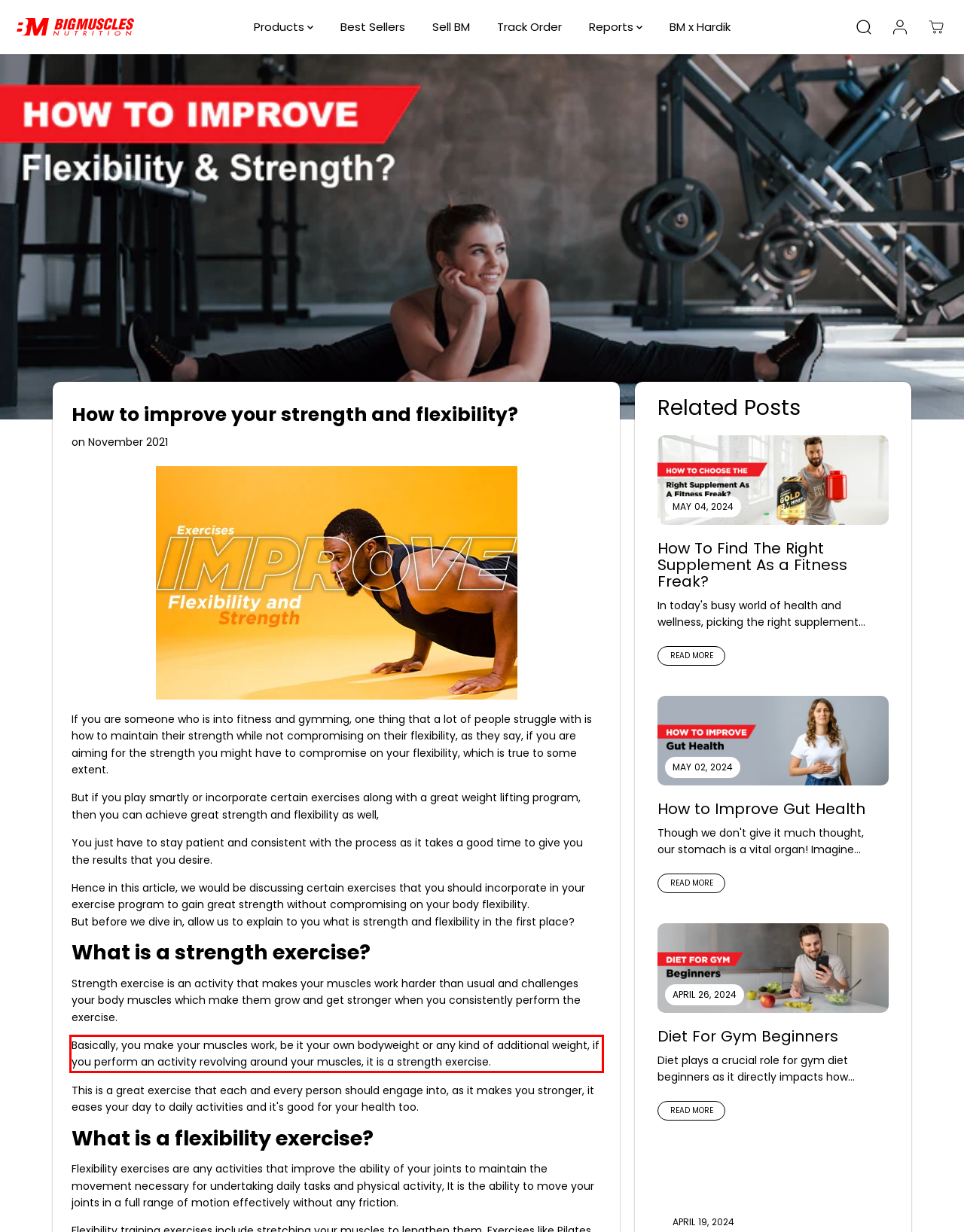Please identify the text within the red rectangular bounding box in the provided webpage screenshot.

Basically, you make your muscles work, be it your own bodyweight or any kind of additional weight, if you perform an activity revolving around your muscles, it is a strength exercise.